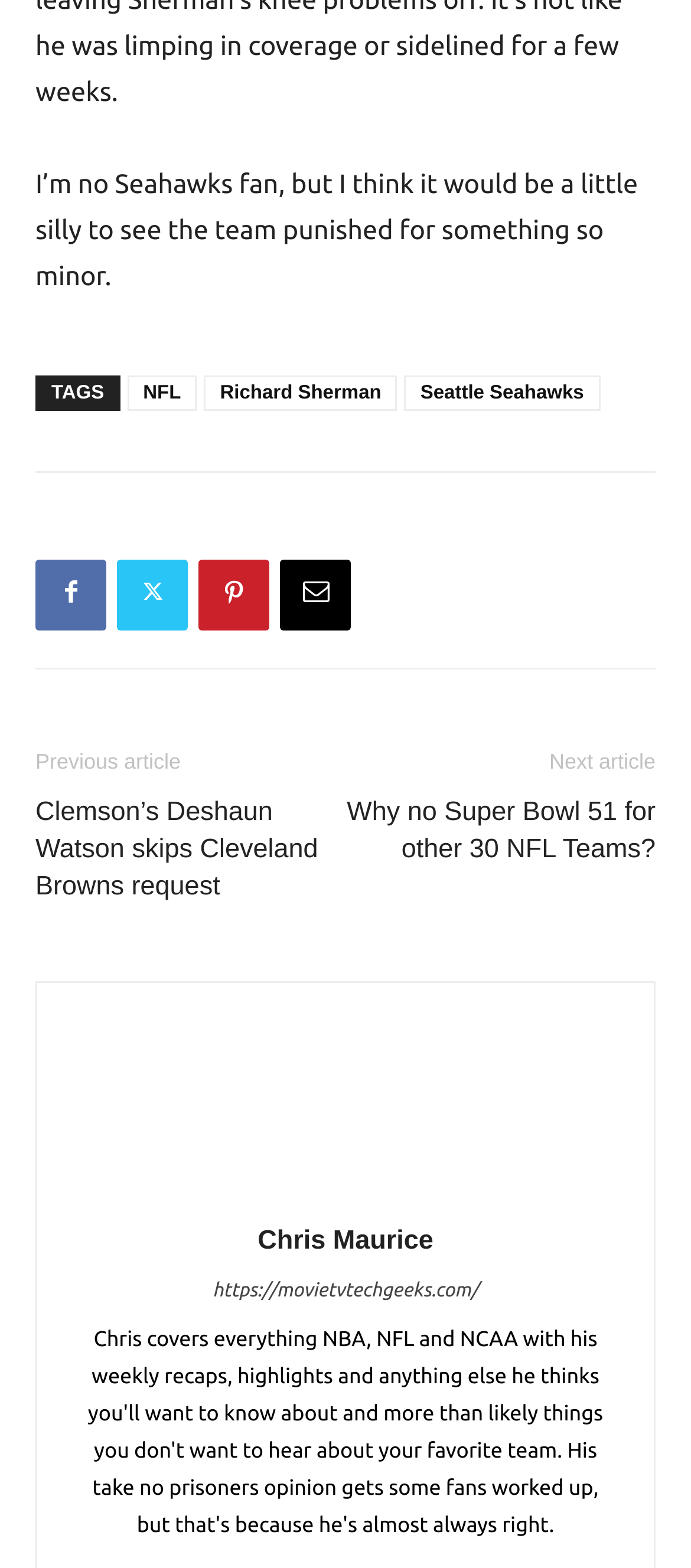Determine the bounding box coordinates for the region that must be clicked to execute the following instruction: "Read the previous article".

[0.051, 0.477, 0.262, 0.493]